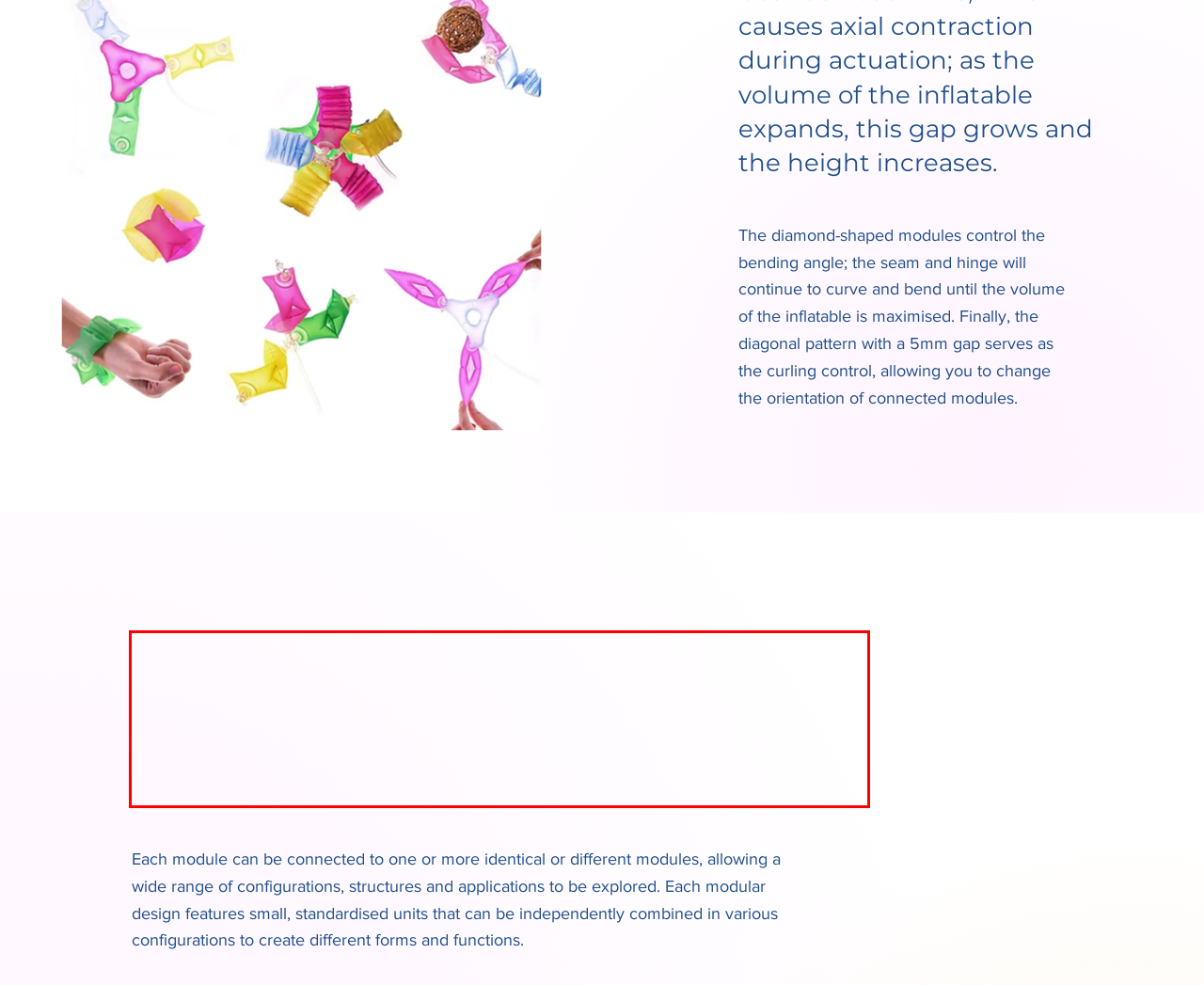Analyze the webpage screenshot and use OCR to recognize the text content in the red bounding box.

Seven PneuBots modules with varying actuation behaviours, such as shrinking, curling, and bending, were created. The various heat-sealed design patterns on the modular blocks constrain their deformation to produce a specific shape change under inflation.